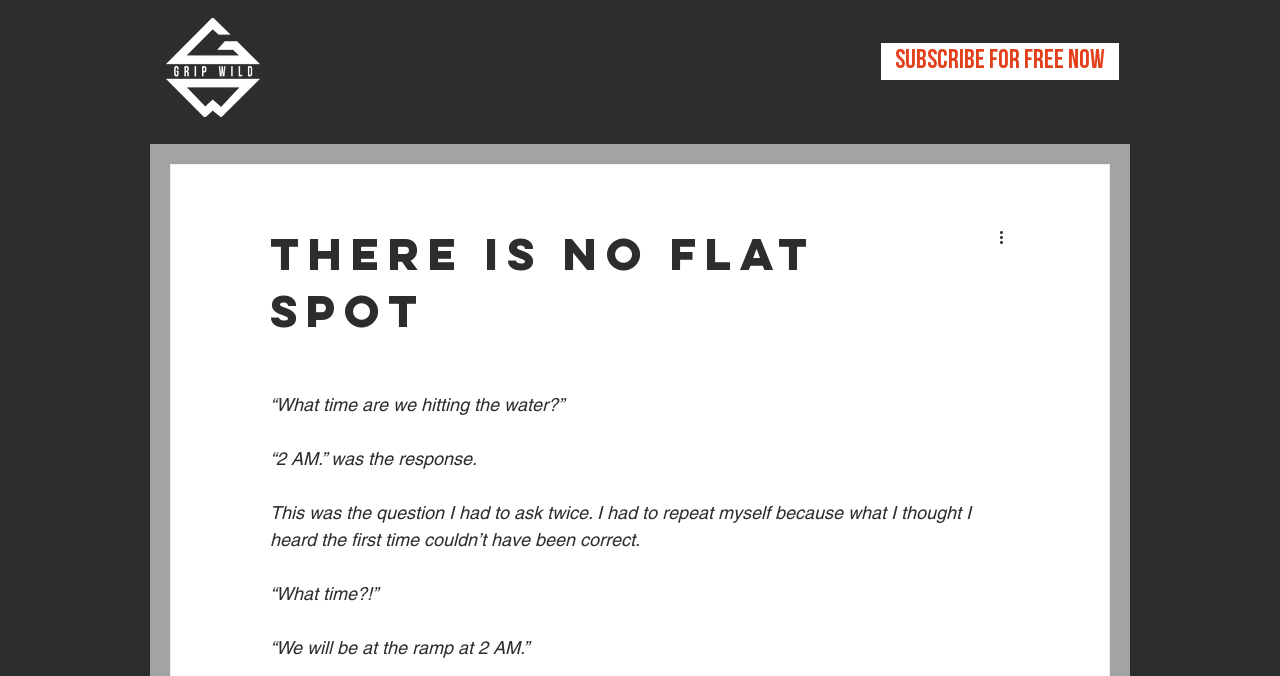From the given element description: "Subscribe for free now", find the bounding box for the UI element. Provide the coordinates as four float numbers between 0 and 1, in the order [left, top, right, bottom].

[0.685, 0.058, 0.877, 0.124]